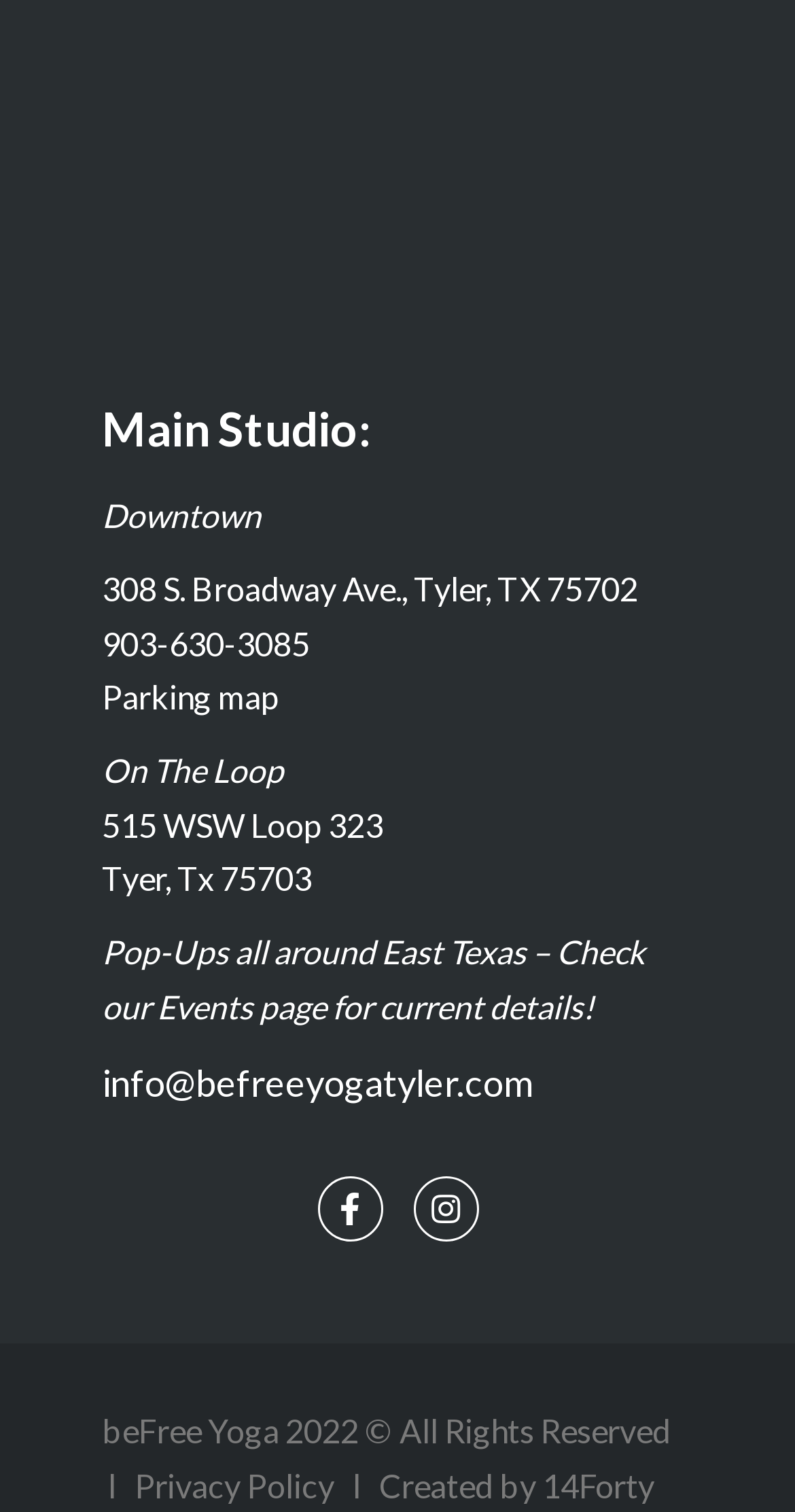Find and provide the bounding box coordinates for the UI element described with: "Parking map".

[0.128, 0.448, 0.351, 0.473]